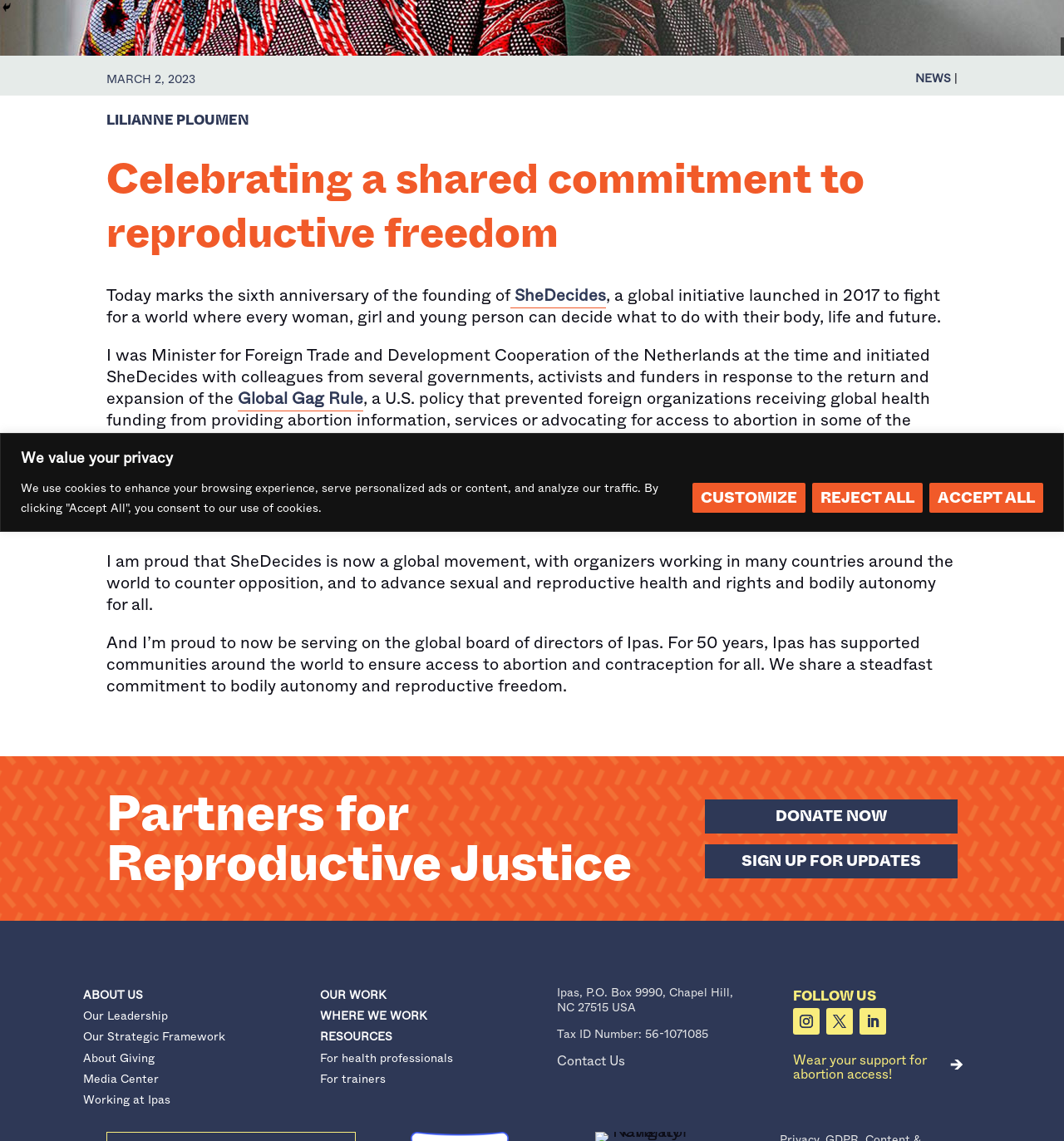Predict the bounding box for the UI component with the following description: "Media Center".

[0.078, 0.938, 0.149, 0.953]